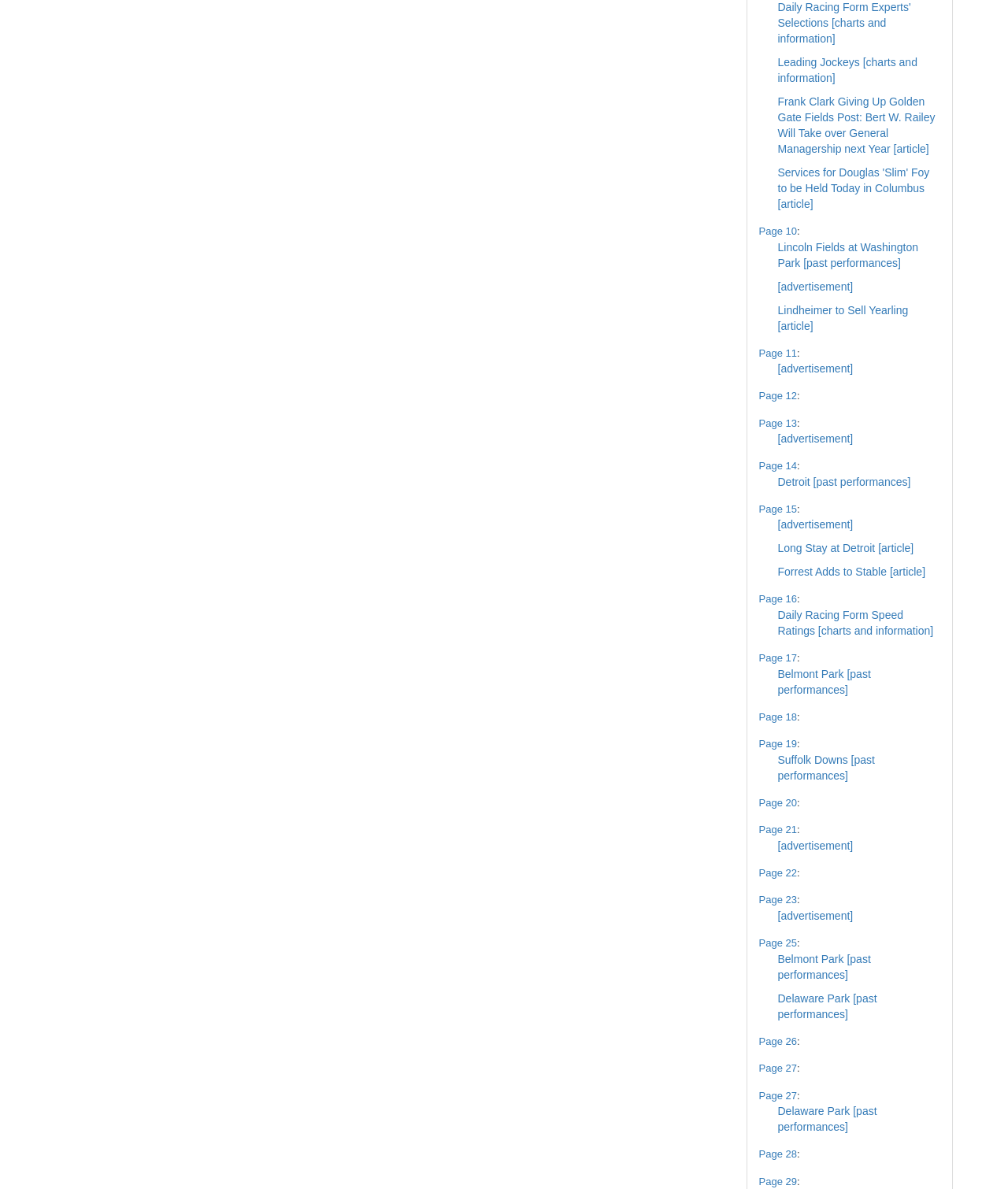What is the name of the field mentioned in the past performances? Please answer the question using a single word or phrase based on the image.

Lincoln Fields